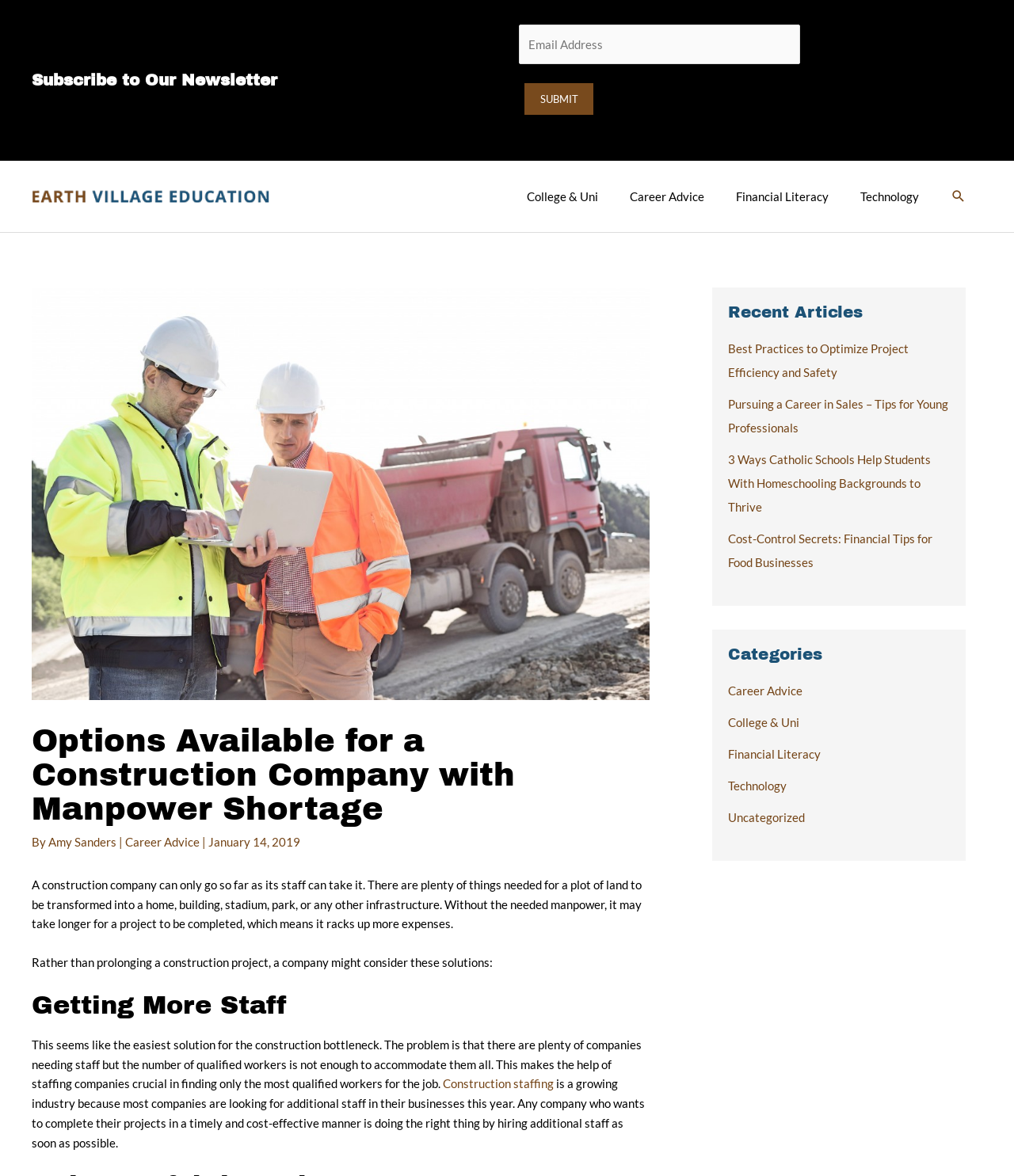Extract the bounding box of the UI element described as: "name="your-email" placeholder="Email Address"".

[0.512, 0.021, 0.789, 0.054]